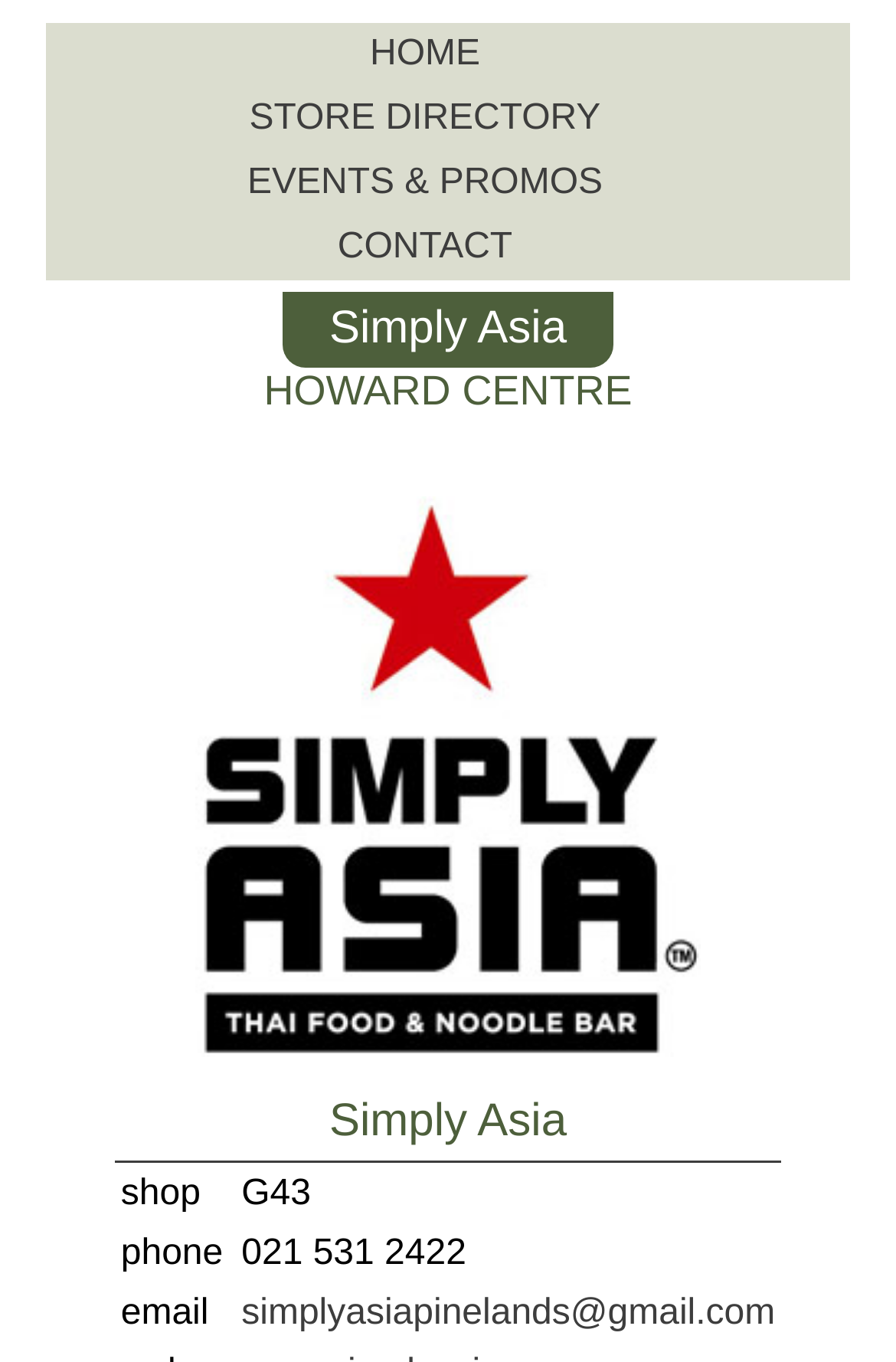What is the name of the shopping center?
Answer the question with a single word or phrase by looking at the picture.

Howard Centre